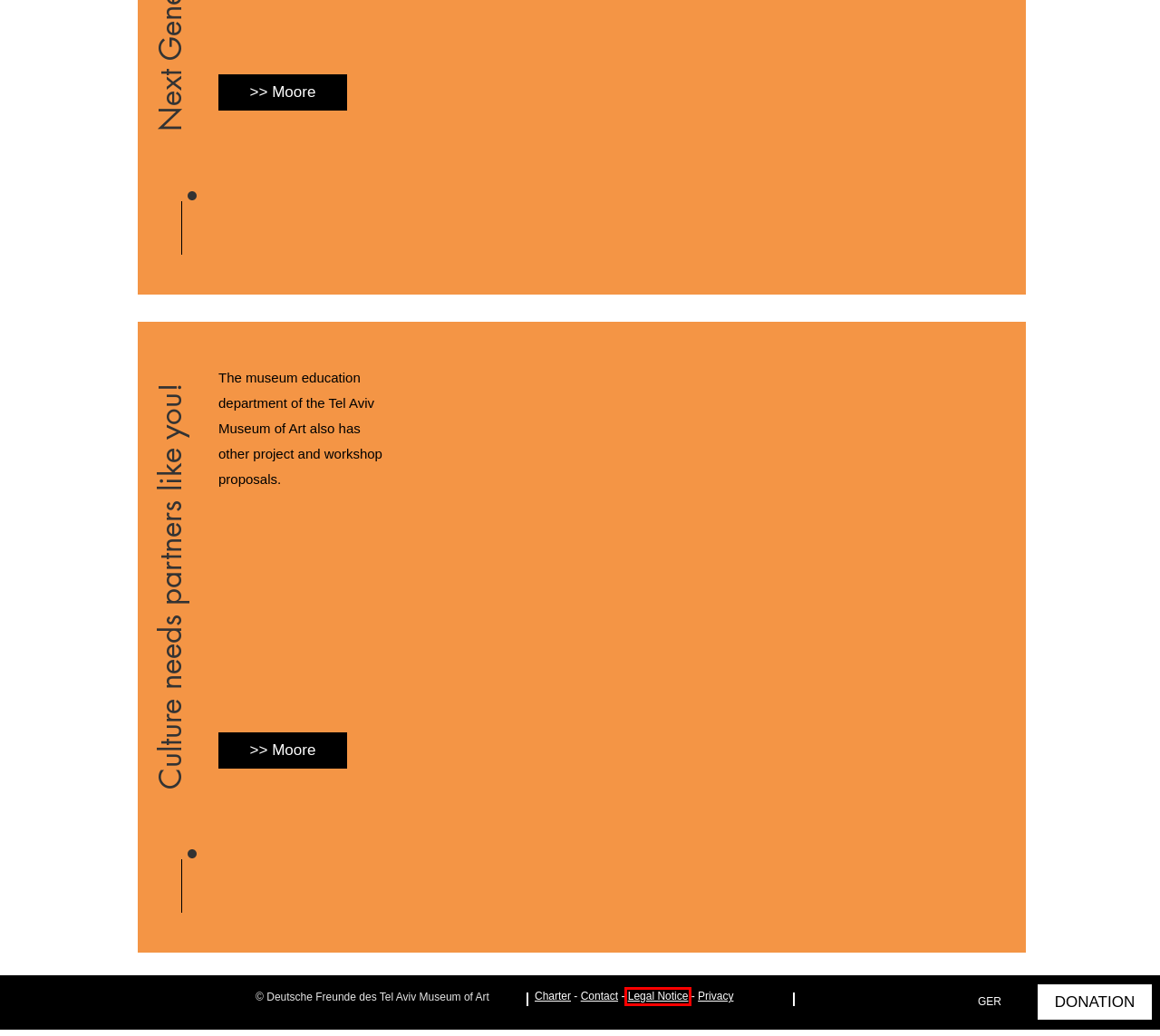Analyze the screenshot of a webpage that features a red rectangle bounding box. Pick the webpage description that best matches the new webpage you would see after clicking on the element within the red bounding box. Here are the candidates:
A. Kultur braucht Partner | tamad
B. A Taste of Art at the Museum | tamad
C. Next Generation | tamad
D. Spendenformular
E. Next Generation - AJEEC-NISPED | tamad-eng
F. Legal Notice | tamad-eng
G. Charter | tamad-eng
H. Contact | tamad-eng

F